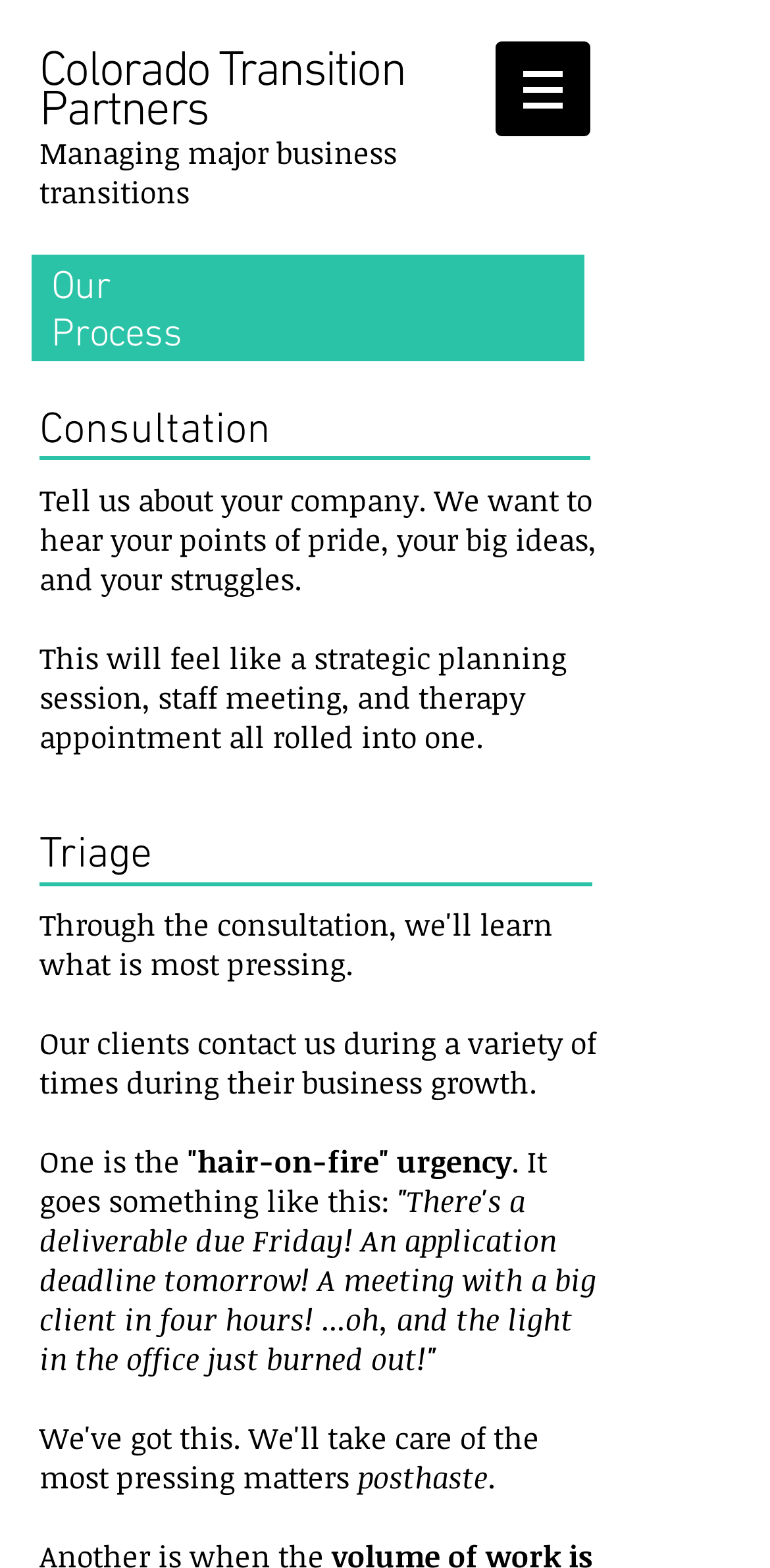Give a detailed explanation of the elements present on the webpage.

The webpage is about Colorado Transition Partners, a company that provides administrative support services to help small businesses and nonprofits in Fort Collins grow. 

At the top of the page, there is a heading with the company name, "Colorado Transition Partners", which is also a link. Below it, there is another heading that describes the company's service, "Managing major business transitions". 

To the right of these headings, there is a navigation menu labeled "Site" with a button that has a popup menu. The button is accompanied by an image. 

Below the navigation menu, there are three main sections. The first section is headed by "Our Process" and contains a paragraph of text that describes the company's consultation process. The text explains that the consultation will feel like a strategic planning session, staff meeting, and therapy appointment all rolled into one. 

The second section is headed by "Consultation" and contains a few paragraphs of text that describe the company's approach to consultation. The text explains that the company's clients contact them during various times of business growth, including times of urgency. 

The third section is headed by "Triage" and contains a few paragraphs of text that describe the company's approach to handling urgent matters. The text explains that the company will take care of the most pressing matters posthaste. 

Throughout the page, there are several headings and paragraphs of text that provide more information about the company's services and approach.